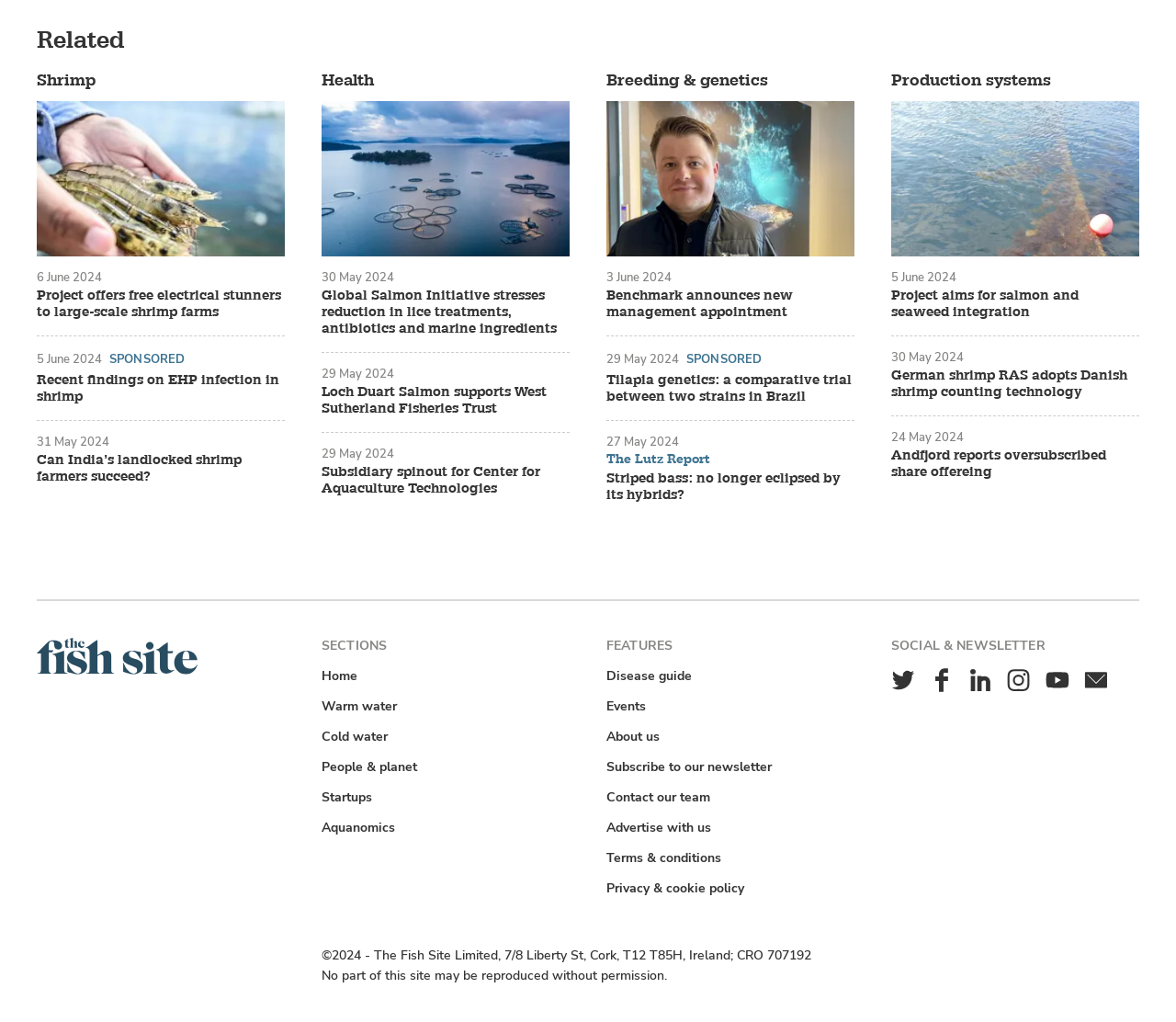Provide the bounding box coordinates of the section that needs to be clicked to accomplish the following instruction: "Go to 'Home' section."

[0.27, 0.652, 0.307, 0.671]